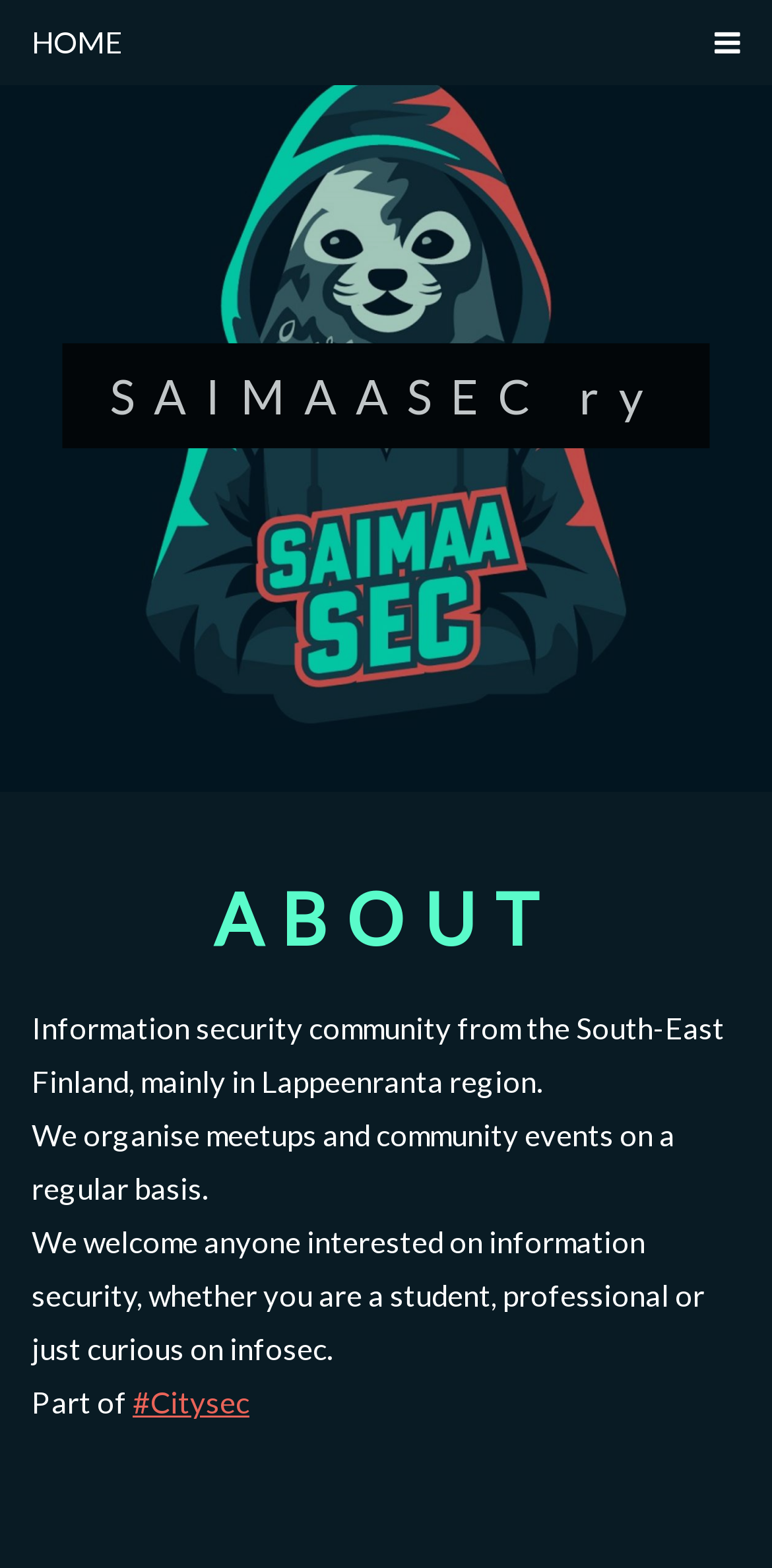Answer the question with a brief word or phrase:
Who is welcome to join the organization?

Anyone interested in information security